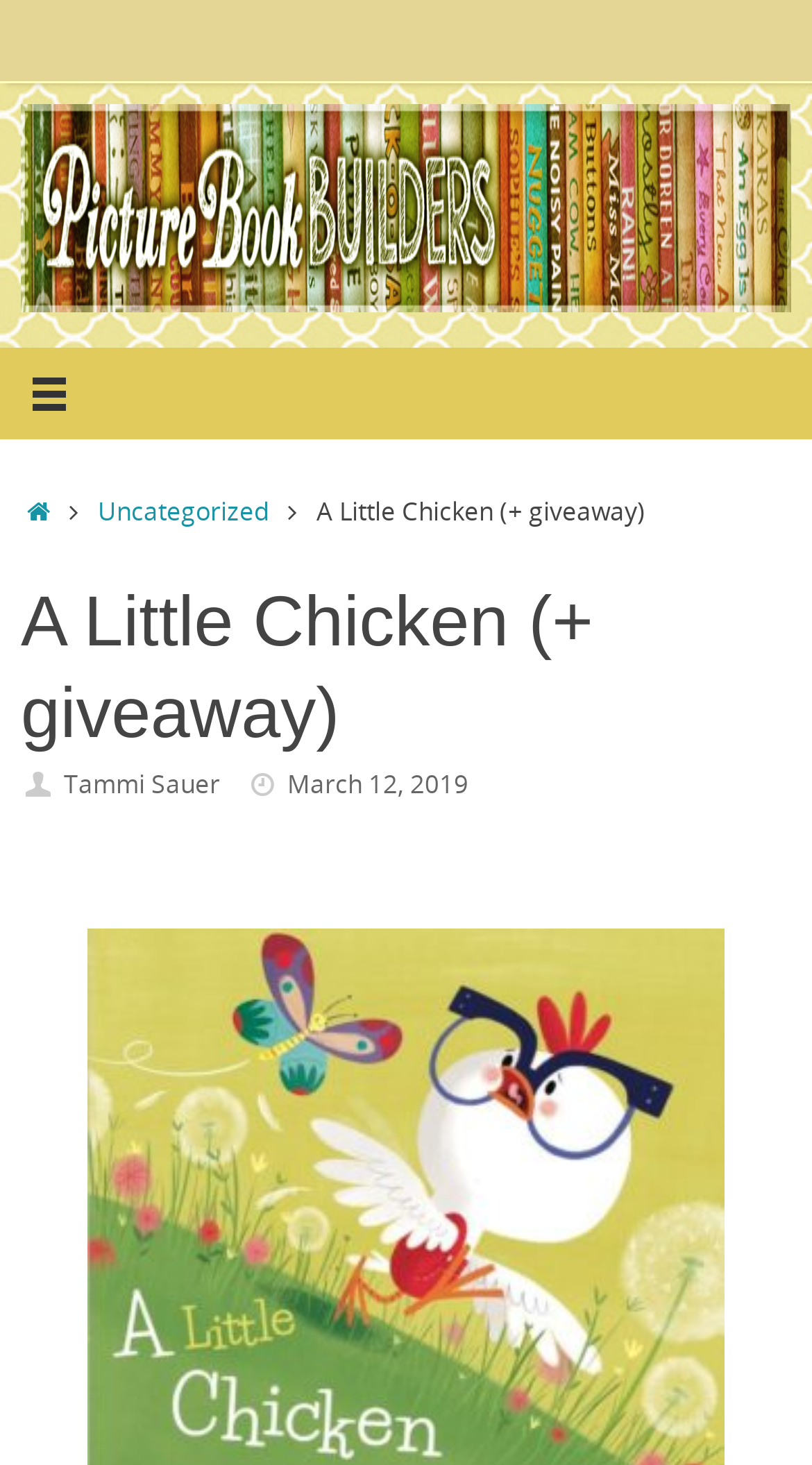Write a detailed summary of the webpage.

The webpage is about a blog post titled "A Little Chicken (+ giveaway)". At the top, there is a button with an icon, situated almost at the top left corner of the page. To the right of the button, there are two links, "Home" and "Uncategorized", which are aligned horizontally. 

Below these links, there is a heading that repeats the title "A Little Chicken (+ giveaway)", taking up most of the width of the page. Underneath the heading, there is a section that displays the author's information, with the label "Author" on the left and the author's name, "Tammi Sauer", on the right. 

Next to the author's information, there is a section that displays the date, labeled as "Date", followed by the specific date "March 12, 2019". This date section is positioned at the top right area of the page.